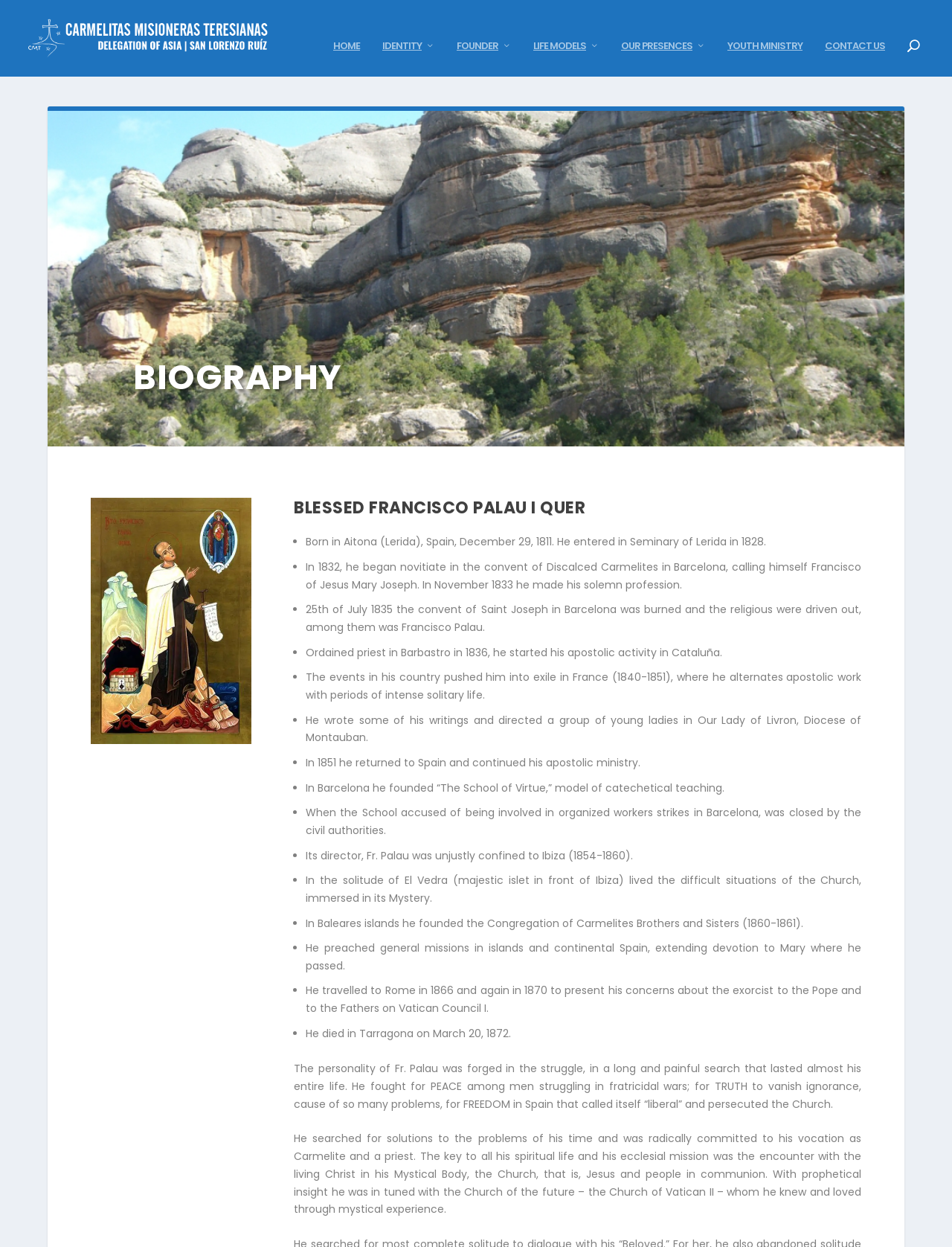Generate a thorough explanation of the webpage's elements.

This webpage is about the biography of Fr. Palau, a Teresian Carmelite Missionary. At the top, there is a logo and a link to "Teresian Carmelite Missionaries | Asian Delegation" on the left, and a navigation menu with links to "HOME", "IDENTITY", "FOUNDER", "LIFE MODELS", "OUR PRESENCES", "YOUTH MINISTRY", and "CONTACT US" on the right.

Below the navigation menu, there is a large heading "BIOGRAPHY" followed by a subheading "BLESSED FRANCISCO PALAU I QUER". To the left of the subheading, there is a small image.

The main content of the webpage is a list of bullet points describing the life of Fr. Palau. Each bullet point is marked with a "•" symbol and contains a brief description of an event or period in his life. The list starts with his birth in 1811 and ends with his death in 1872. The descriptions are detailed and provide insight into his life, struggles, and accomplishments.

Throughout the list, there are no images or other media, only text. The text is organized in a clear and easy-to-read format, with each bullet point on a new line and a consistent font and spacing.

At the bottom of the webpage, there are two paragraphs of text that provide a summary of Fr. Palau's personality and spiritual life. These paragraphs are longer and more introspective than the bullet points, and offer a deeper understanding of his character and mission.